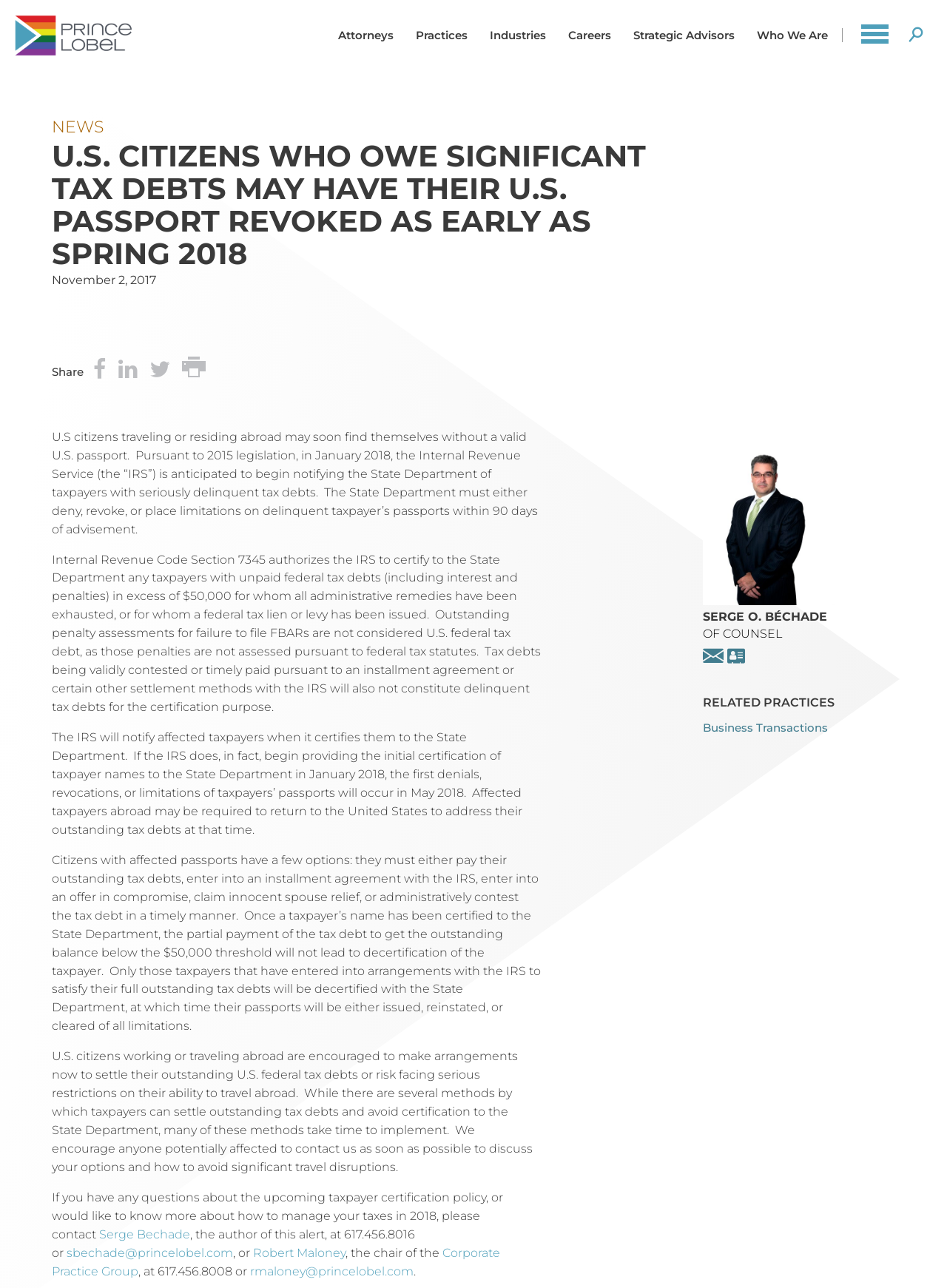Could you find the bounding box coordinates of the clickable area to complete this instruction: "Contact Serge Bechade"?

[0.105, 0.953, 0.201, 0.964]